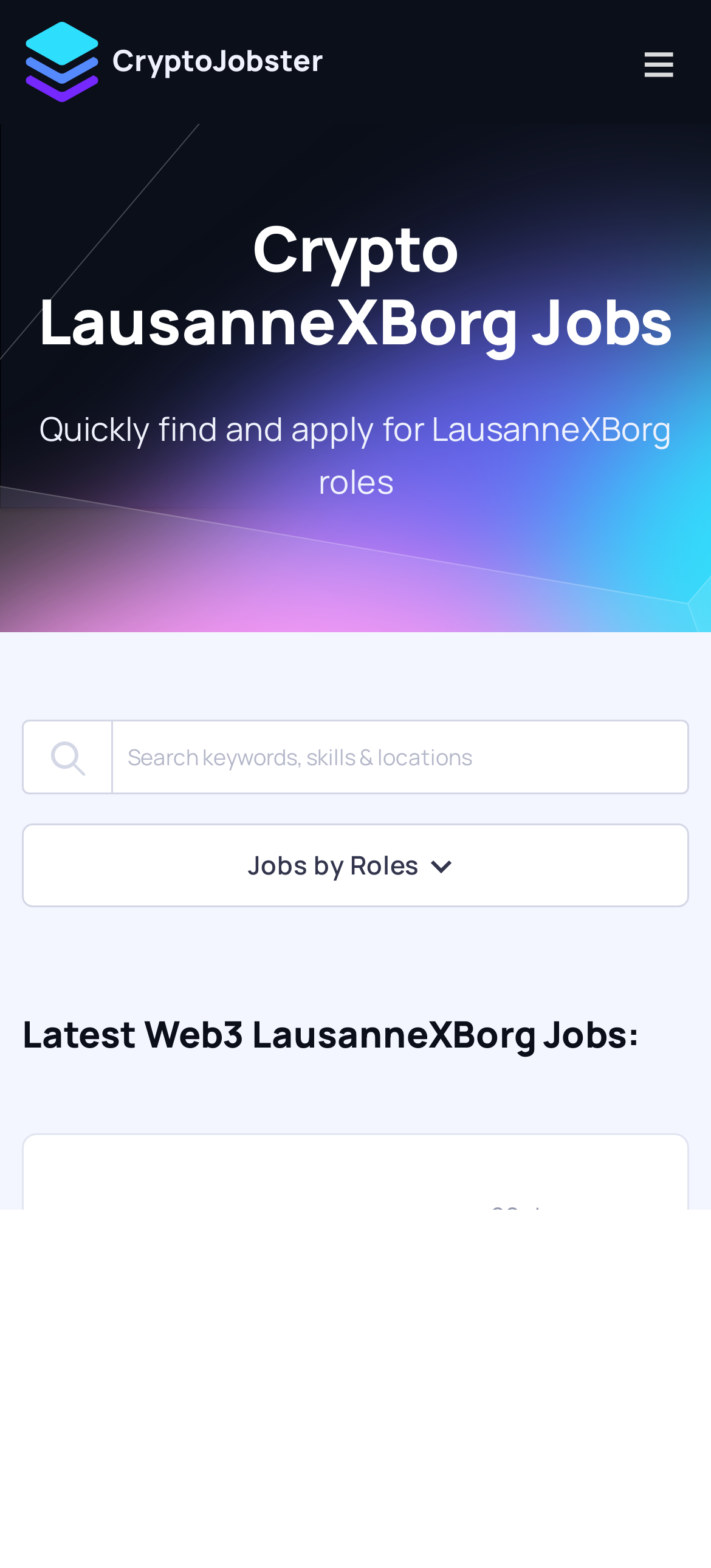Provide the bounding box coordinates of the HTML element described by the text: "Privacy Notice".

None